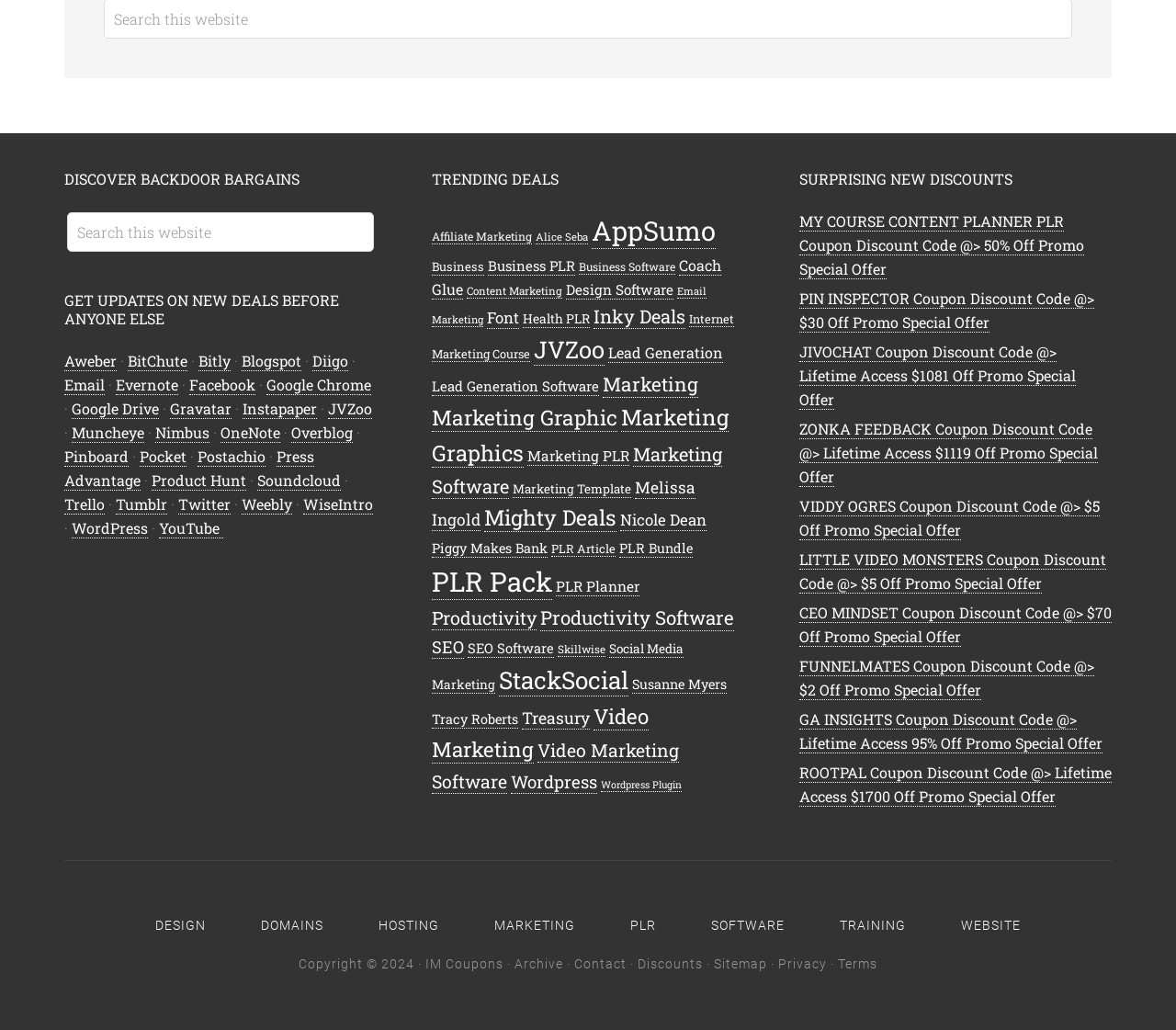Find the bounding box coordinates for the area that should be clicked to accomplish the instruction: "Explore Affiliate Marketing deals".

[0.367, 0.222, 0.452, 0.238]